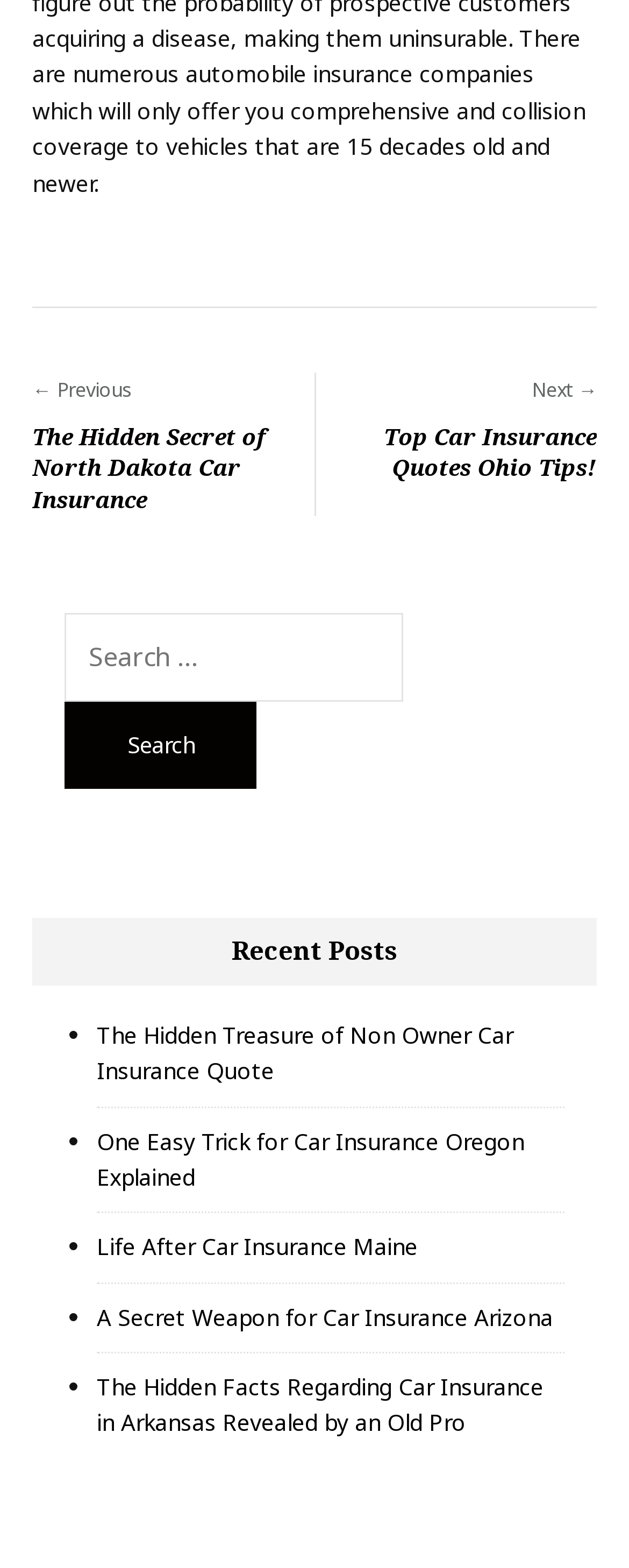Please find the bounding box for the UI element described by: "parent_node: Search for: value="Search"".

[0.103, 0.448, 0.409, 0.503]